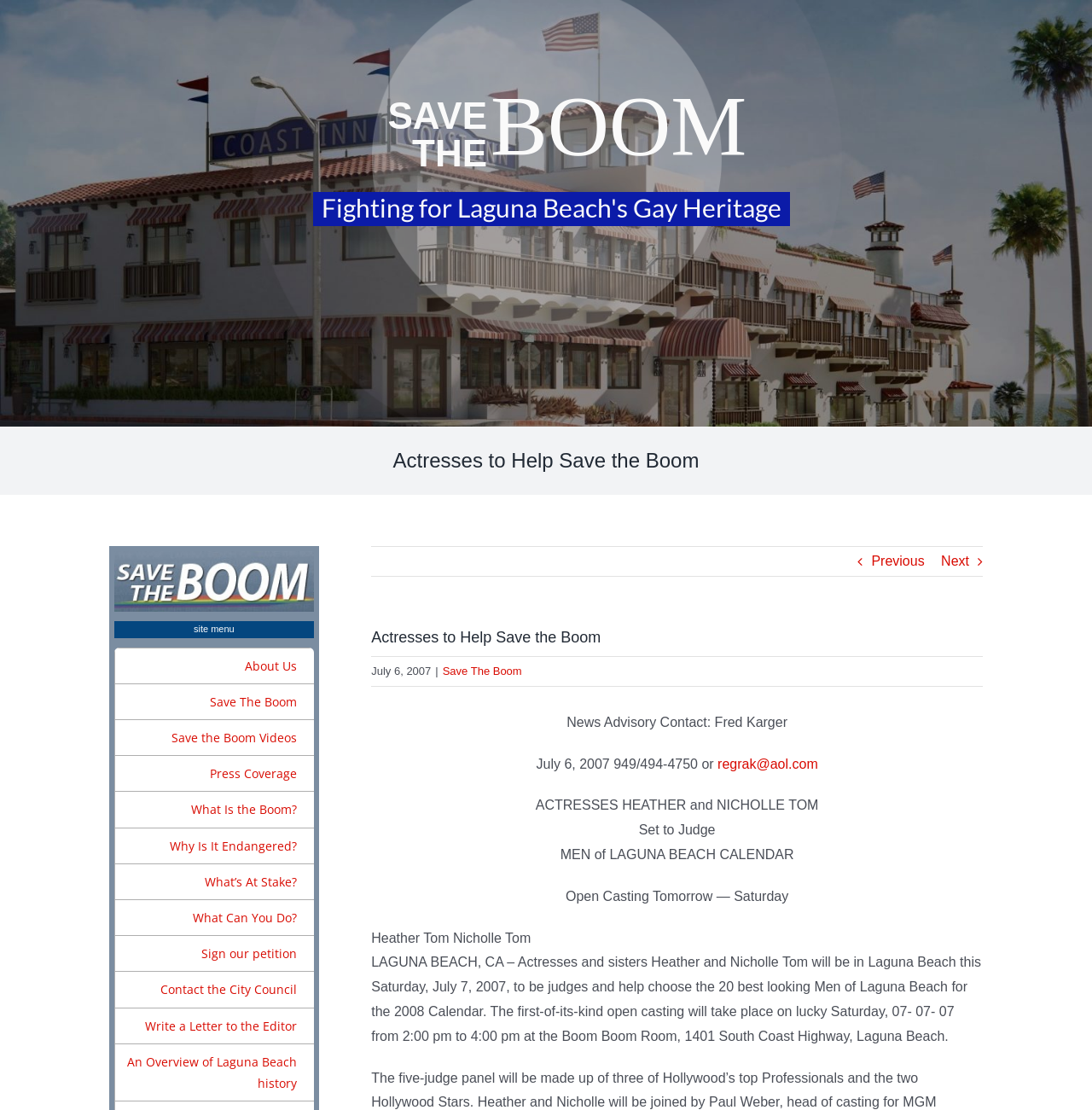Locate the bounding box coordinates of the element to click to perform the following action: 'Contact Fred Karger via email'. The coordinates should be given as four float values between 0 and 1, in the form of [left, top, right, bottom].

[0.657, 0.681, 0.749, 0.695]